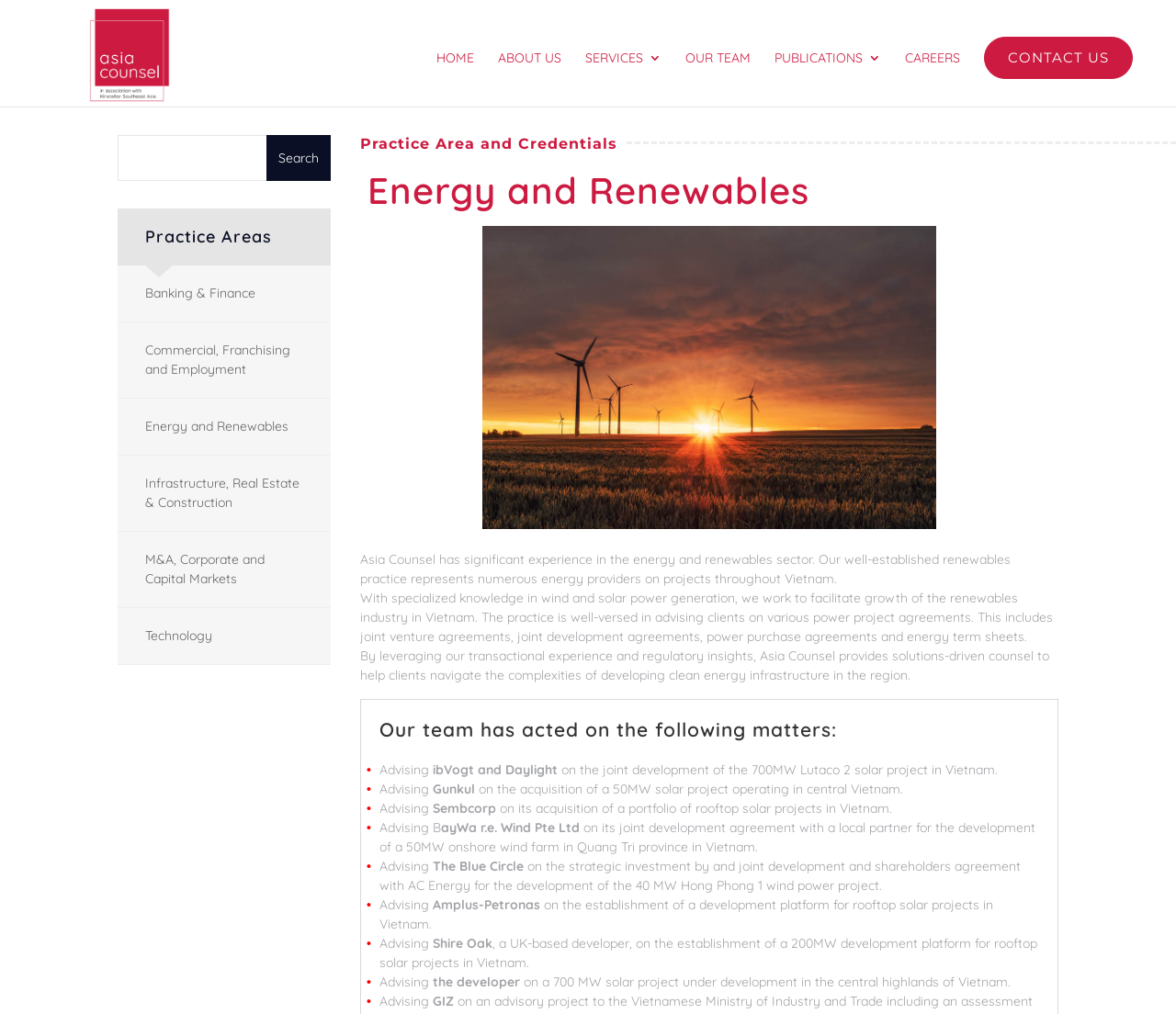Can you specify the bounding box coordinates of the area that needs to be clicked to fulfill the following instruction: "Search for something"?

[0.227, 0.133, 0.281, 0.178]